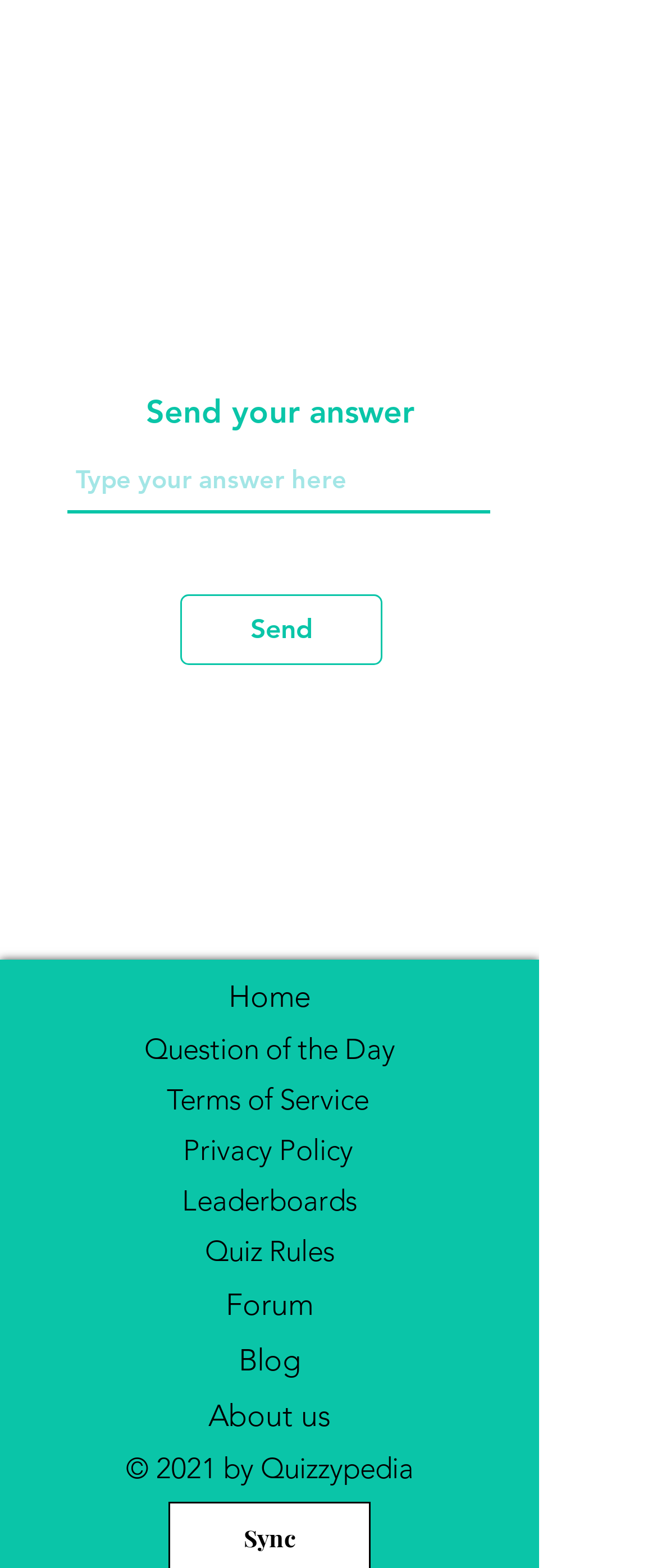Identify the bounding box coordinates of the clickable region necessary to fulfill the following instruction: "Visit Facebook page". The bounding box coordinates should be four float numbers between 0 and 1, i.e., [left, top, right, bottom].

None